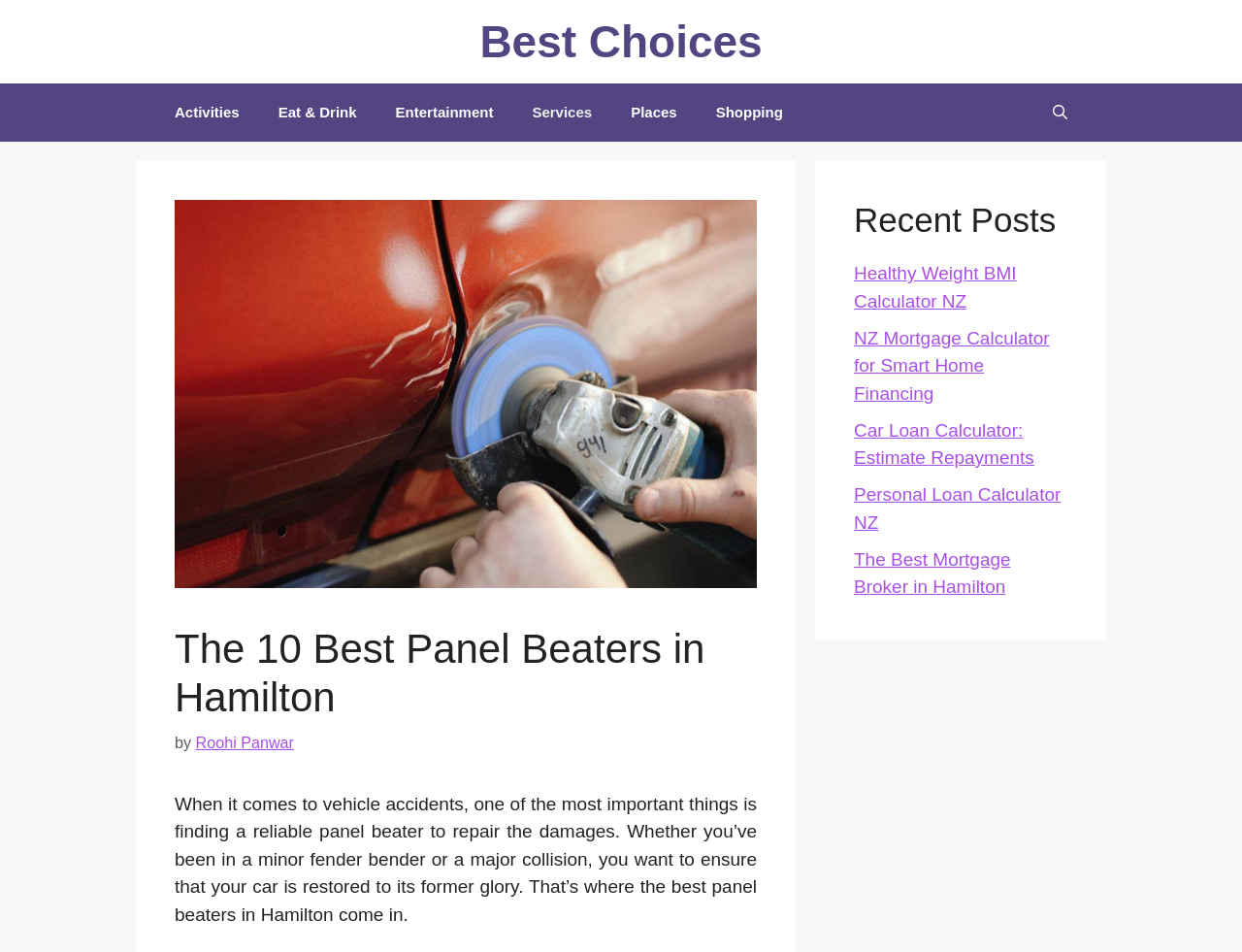Provide the bounding box coordinates for the area that should be clicked to complete the instruction: "Go to Services".

[0.413, 0.088, 0.492, 0.149]